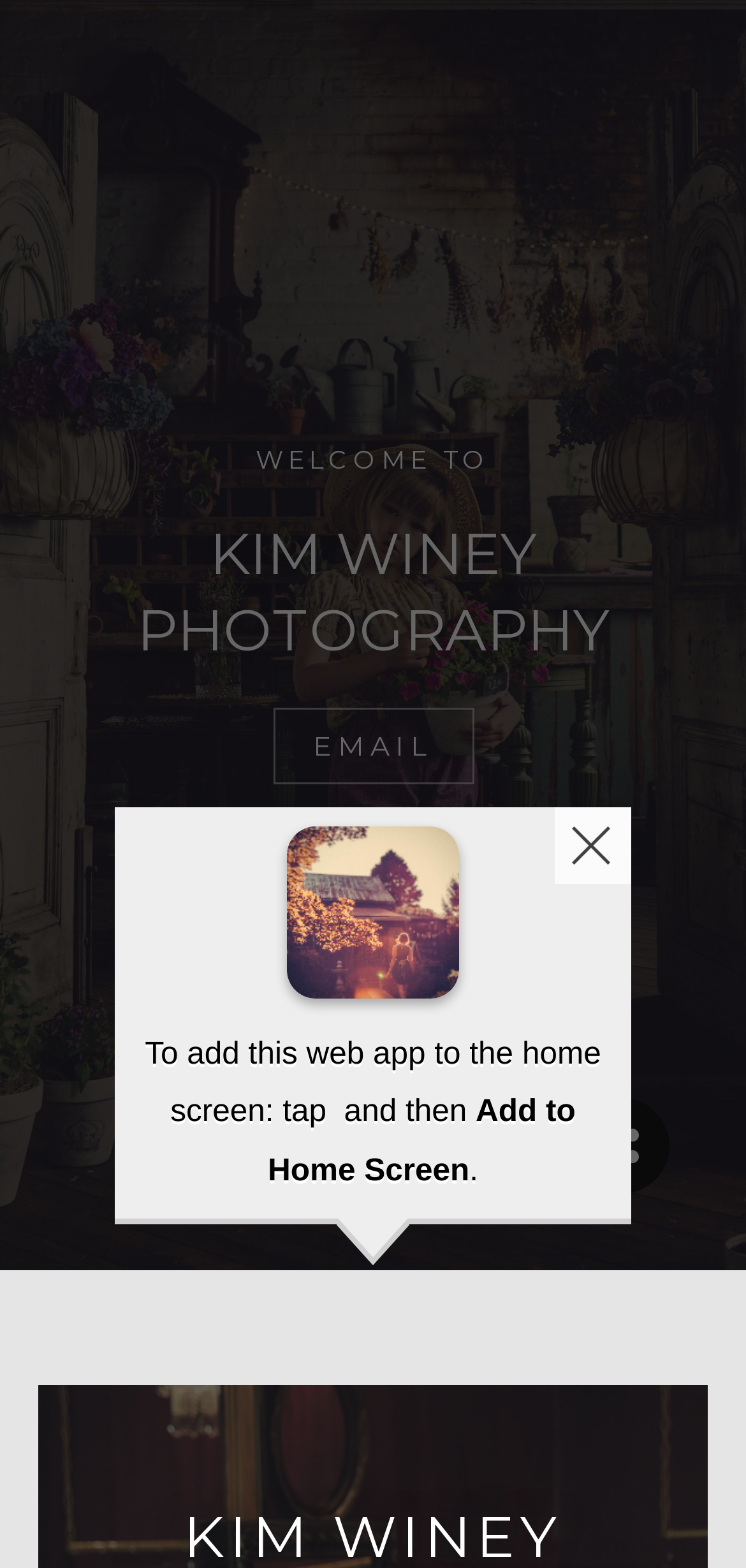Detail the various sections and features present on the webpage.

The webpage is about Kim Winey Photography, serving Lancaster County and Northeastern Pennsylvania. At the top, there is a header section that spans almost the entire width of the page. Within this section, there is a heading that reads "KIM WINEY PHOTOGRAPHY" in a prominent position, taking up most of the width. Below this heading, there is a link to "EMAIL" and another link with an image, which appears to be a social media icon. 

To the right of the header section, there is a complementary section that contains a button with an image labeled "sharing". This section is positioned near the top-right corner of the page. 

Below the header section, there is a large image that takes up a significant portion of the page. This image is positioned roughly in the middle of the page, leaving some space on either side. 

At the bottom of the page, there are several lines of text that provide instructions on how to add the web app to the home screen. The text is divided into three parts, with the main instruction "Add to Home Screen" standing out in a slightly larger font.